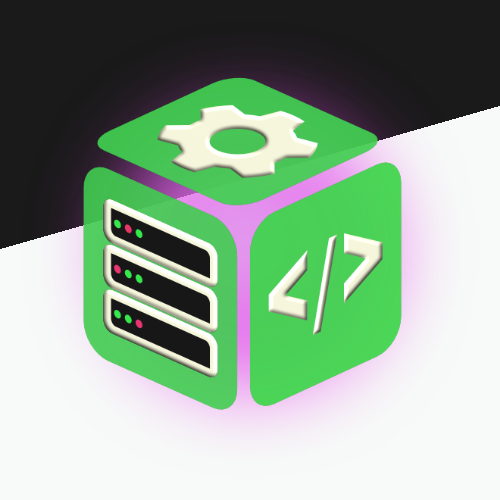Based on the image, please elaborate on the answer to the following question:
What is indicated by the server icons on the cube?

The cube exhibits three server icons on one side, which indicates that the service provides robust server capabilities, implying that the servers are reliable and efficient.